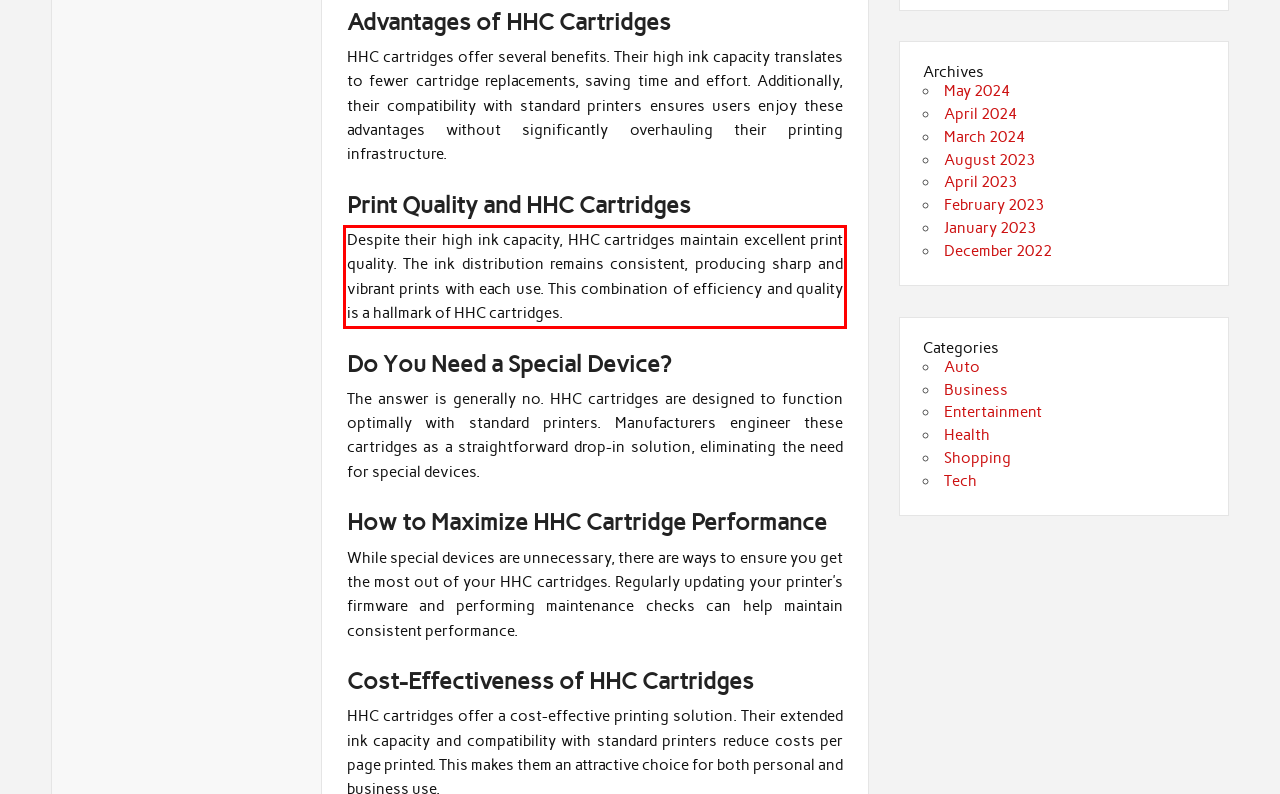You are given a webpage screenshot with a red bounding box around a UI element. Extract and generate the text inside this red bounding box.

Despite their high ink capacity, HHC cartridges maintain excellent print quality. The ink distribution remains consistent, producing sharp and vibrant prints with each use. This combination of efficiency and quality is a hallmark of HHC cartridges.